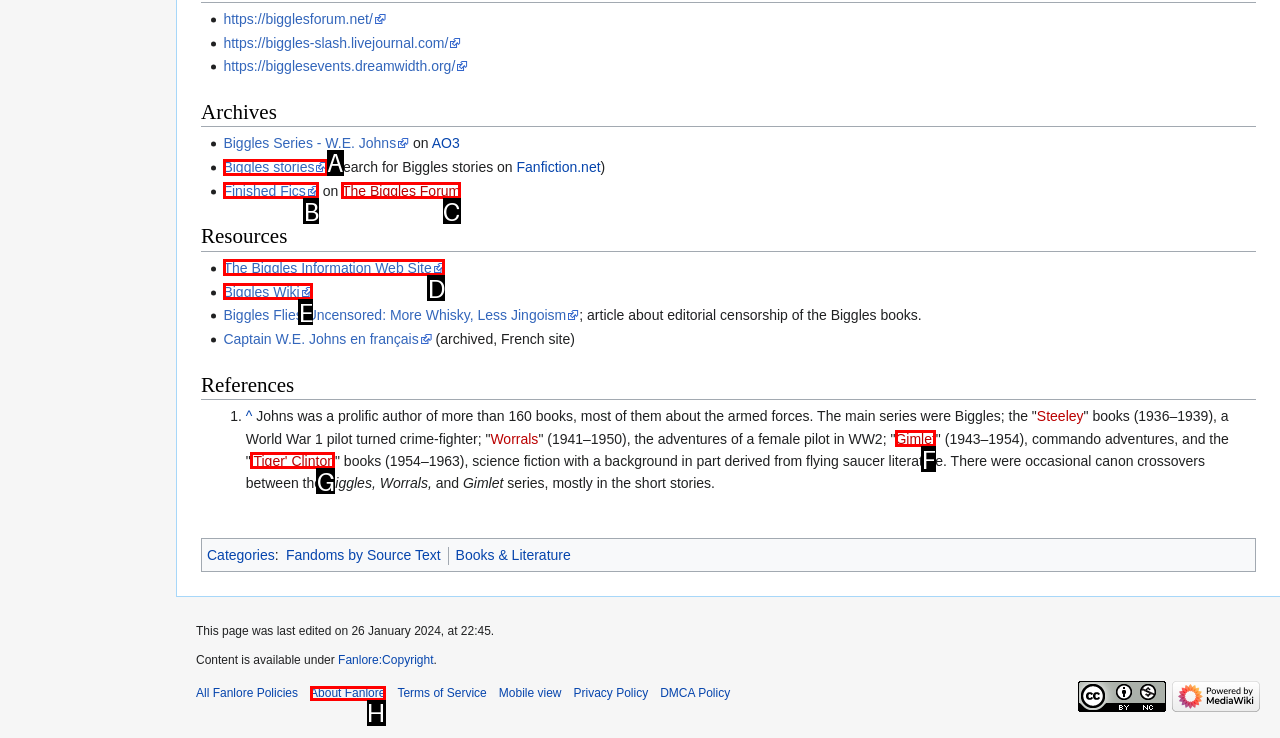From the options shown, which one fits the description: Finished Fics? Respond with the appropriate letter.

B